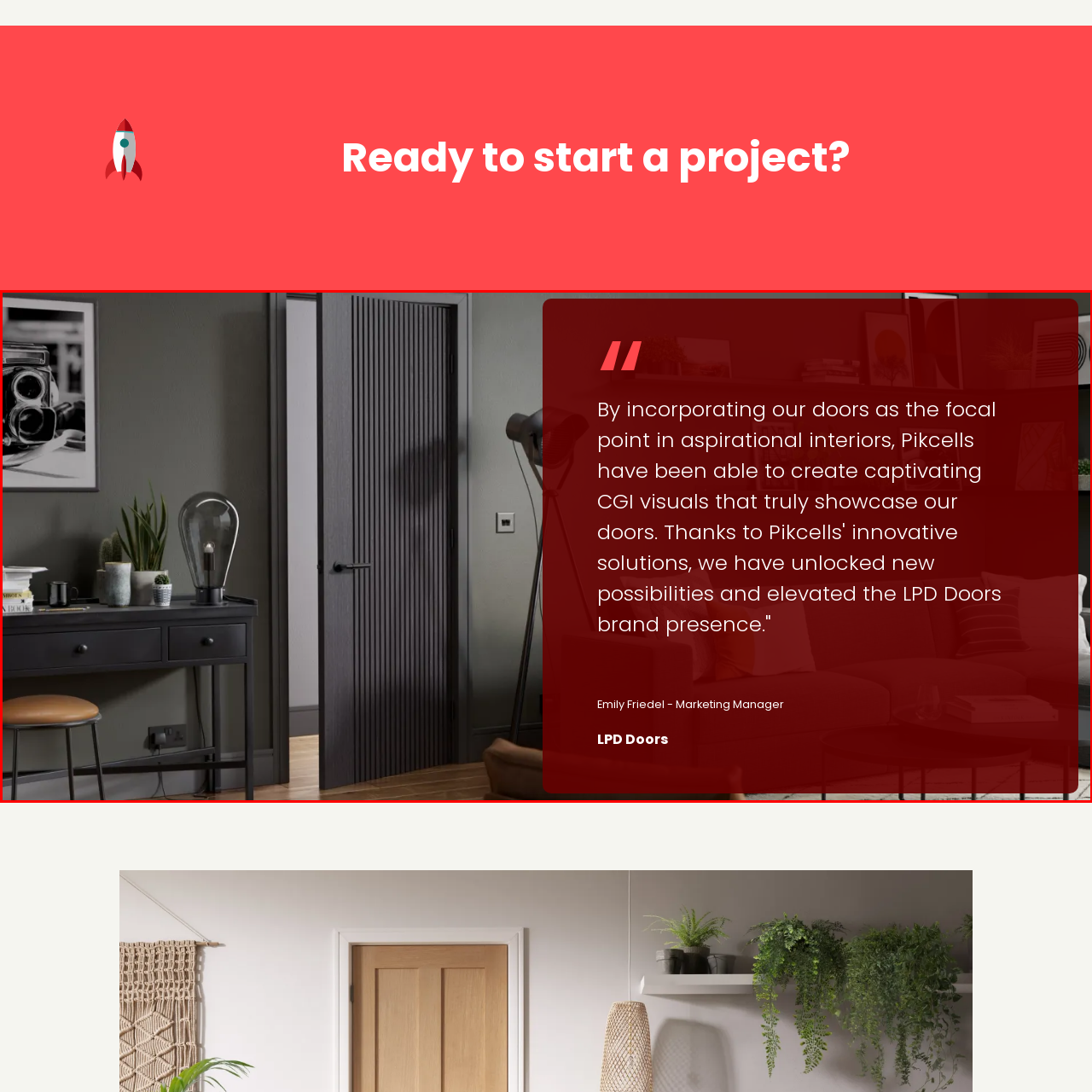Observe the image within the red boundary, What is the subject of the black-and-white photograph? Respond with a one-word or short phrase answer.

Vintage camera